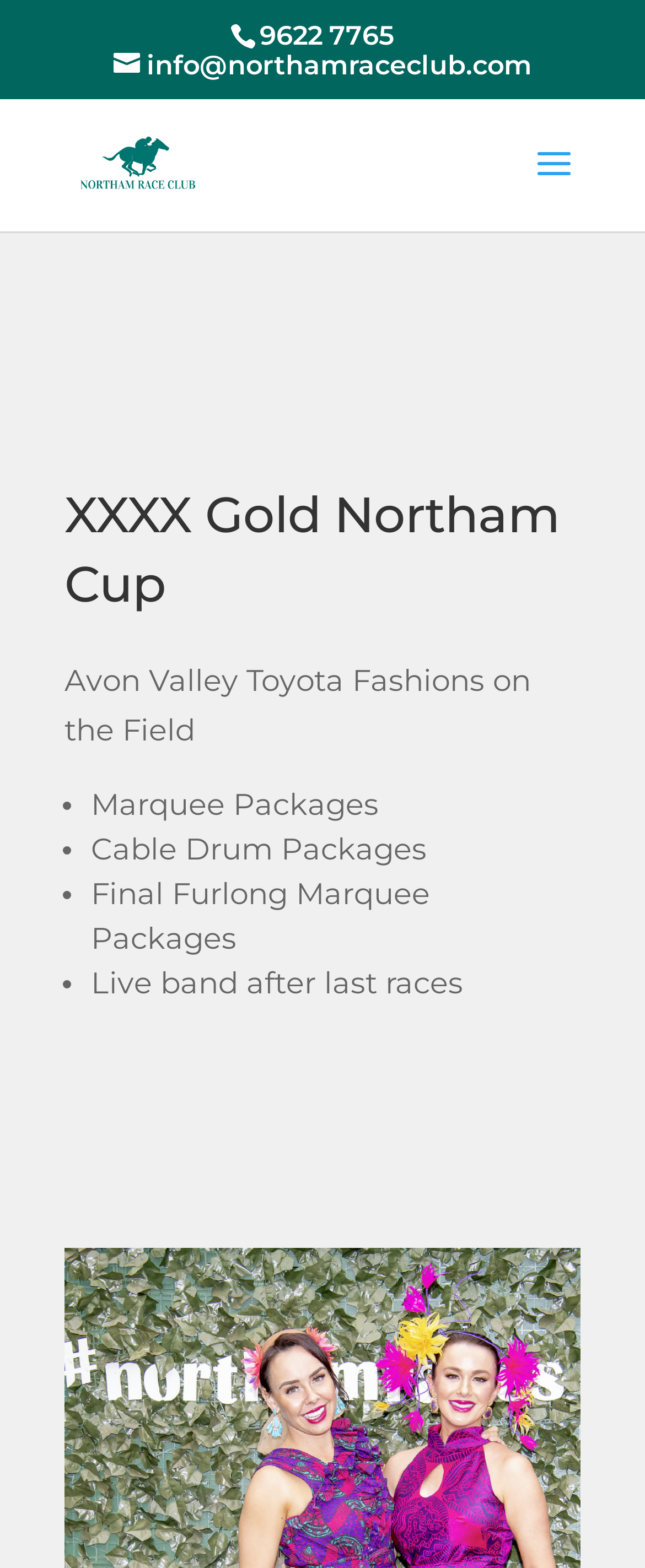Elaborate on the different components and information displayed on the webpage.

The webpage is about the XXXX Gold Northam Cup event, taking place on Sunday, 29th of October. At the top left corner, there is a logo of the Northam Race Club, accompanied by a link to the club's website. Below the logo, there is a heading that prominently displays the event's name, "XXXX Gold Northam Cup". 

To the right of the heading, there is a section that highlights the Avon Valley Toyota Fashions on the Field event. Below this section, there is a list of packages available for the event, including Marquee Packages, Cable Drum Packages, and Final Furlong Marquee Packages. Each package is denoted by a bullet point. 

Additionally, the webpage mentions that there will be a live band performing after the last races. At the top right corner, there is a contact phone number, "9622 7765", and an email address, "info@northamraceclub.com", which can be used to get in touch with the organizers.